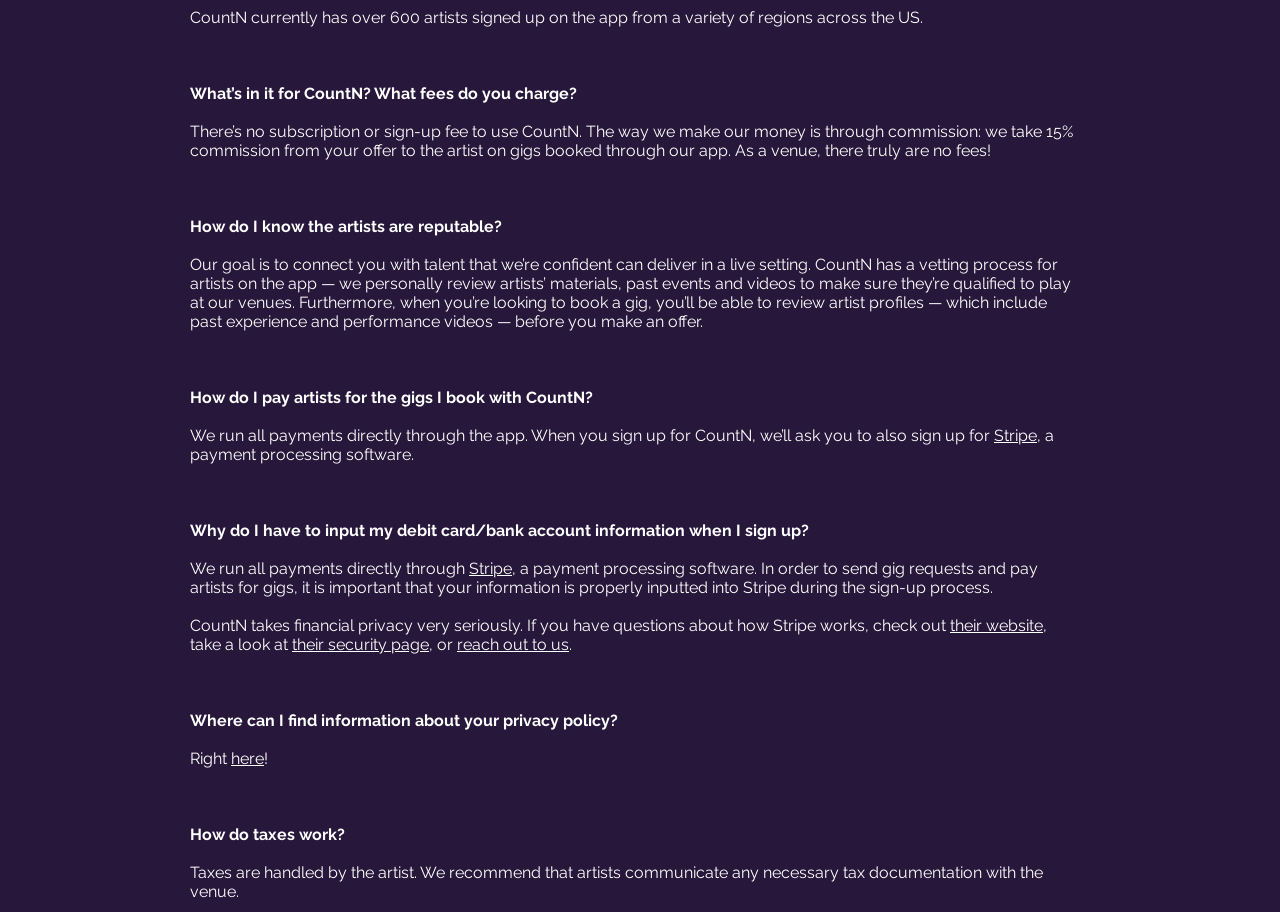What is the vetting process for artists?
Use the image to answer the question with a single word or phrase.

Personal review